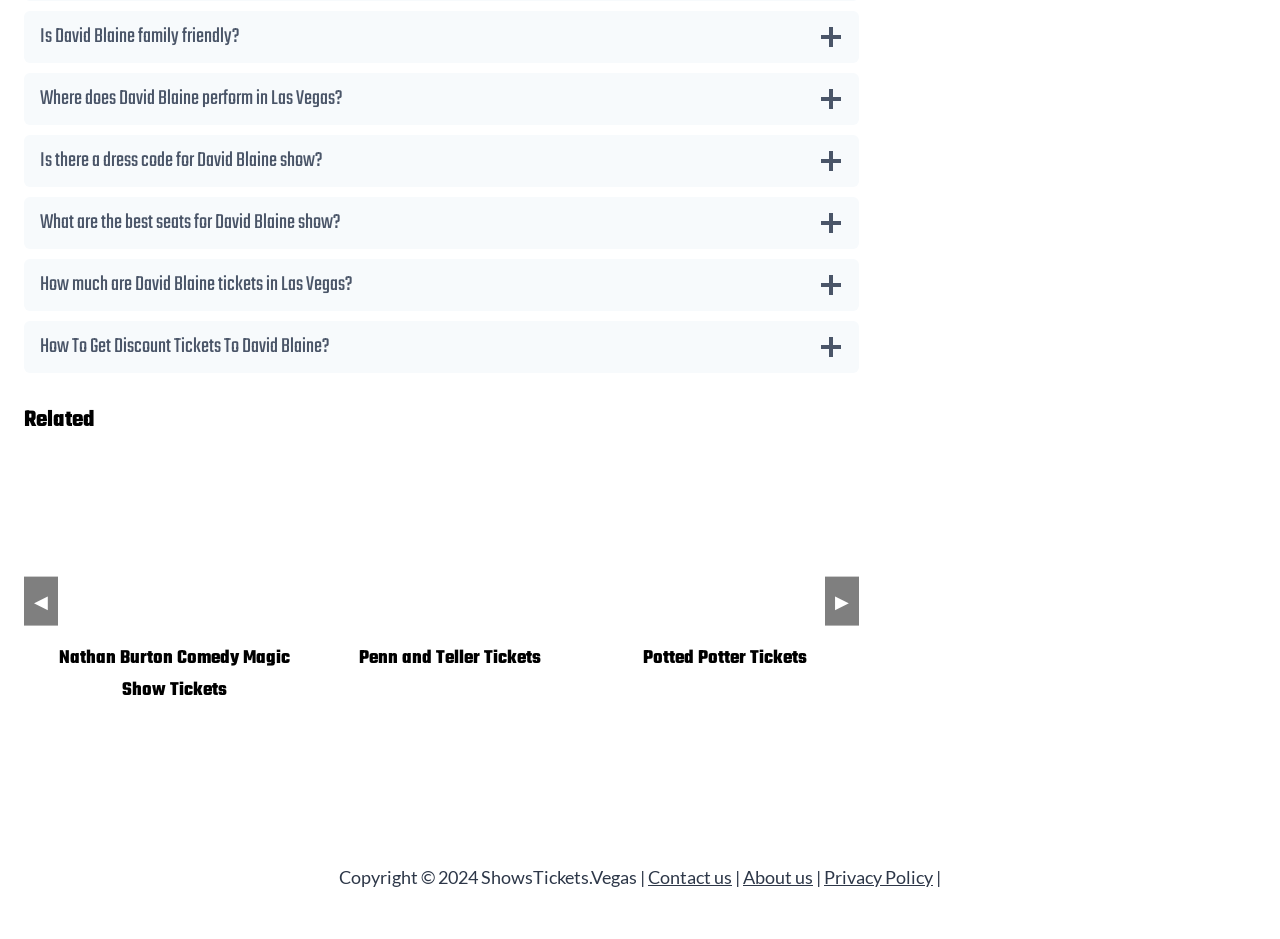What is the navigation function of the '◀' and '▶' symbols?
Look at the image and answer the question with a single word or phrase.

Previous and next pages